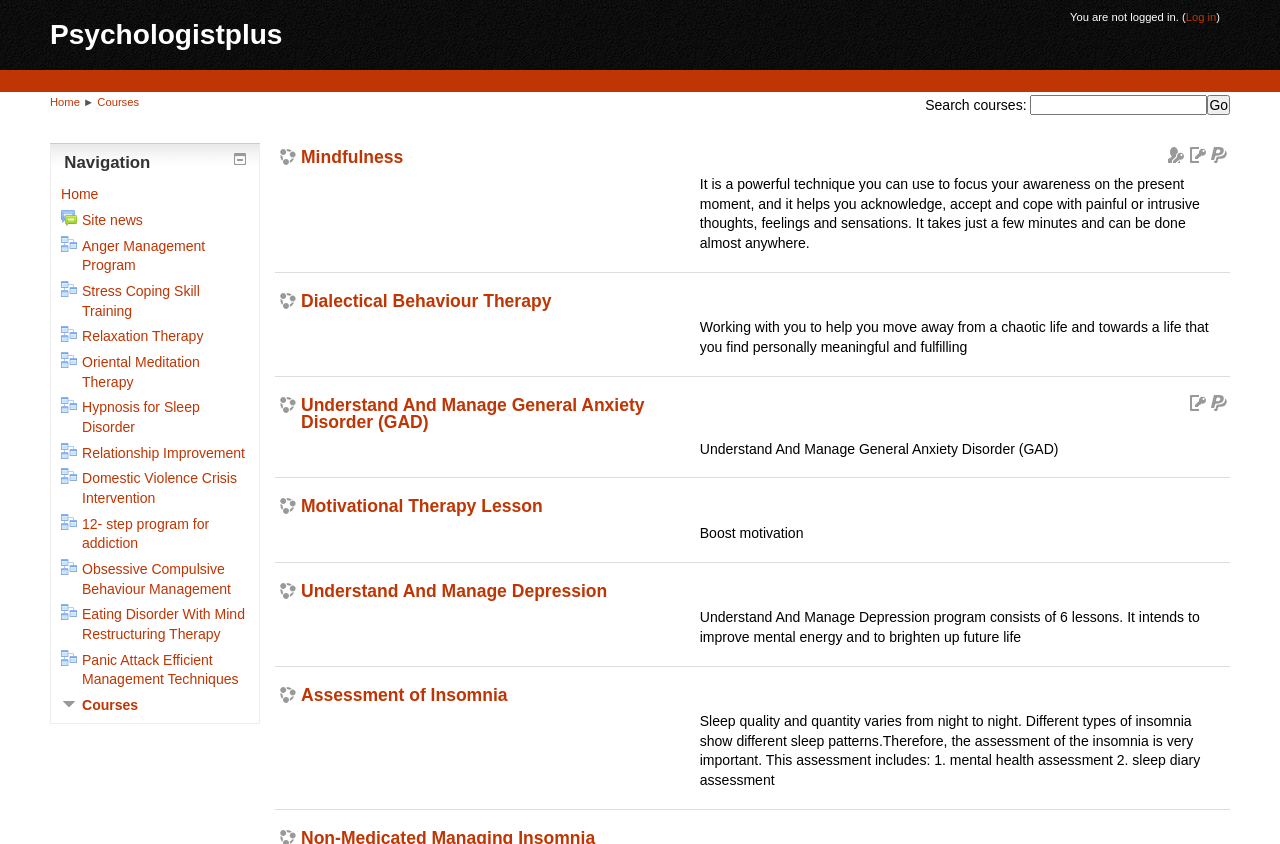Produce a meticulous description of the webpage.

The webpage is titled "Psy: All courses" and has a heading "Psychologistplus" at the top left corner. Below the heading, there is a notification "You are not logged in. Log in" on the top right corner. 

On the top left side, there is a navigation menu with links to "Home" and "Courses". Below the navigation menu, there is a search bar with a "Go" button to search for courses.

The main content of the webpage is divided into several sections, each with a heading and a brief description. The sections are arranged vertically, with the first section starting from the top left corner. Each section has a heading with a link to the corresponding course, and a brief description of the course below the heading. 

There are nine sections in total, each describing a different course. The courses include "Mindfulness", "Dialectical Behaviour Therapy", "Understand And Manage General Anxiety Disorder (GAD)", "Motivational Therapy Lesson", "Understand And Manage Depression", "Assessment of Insomnia", and a few others. 

On the right side of the webpage, there is a navigation block with links to various lessons, including "Forum Site news", "Lesson Anger Management Program", "Lesson Stress Coping Skill Training", and many others. Each link has a corresponding icon next to it.